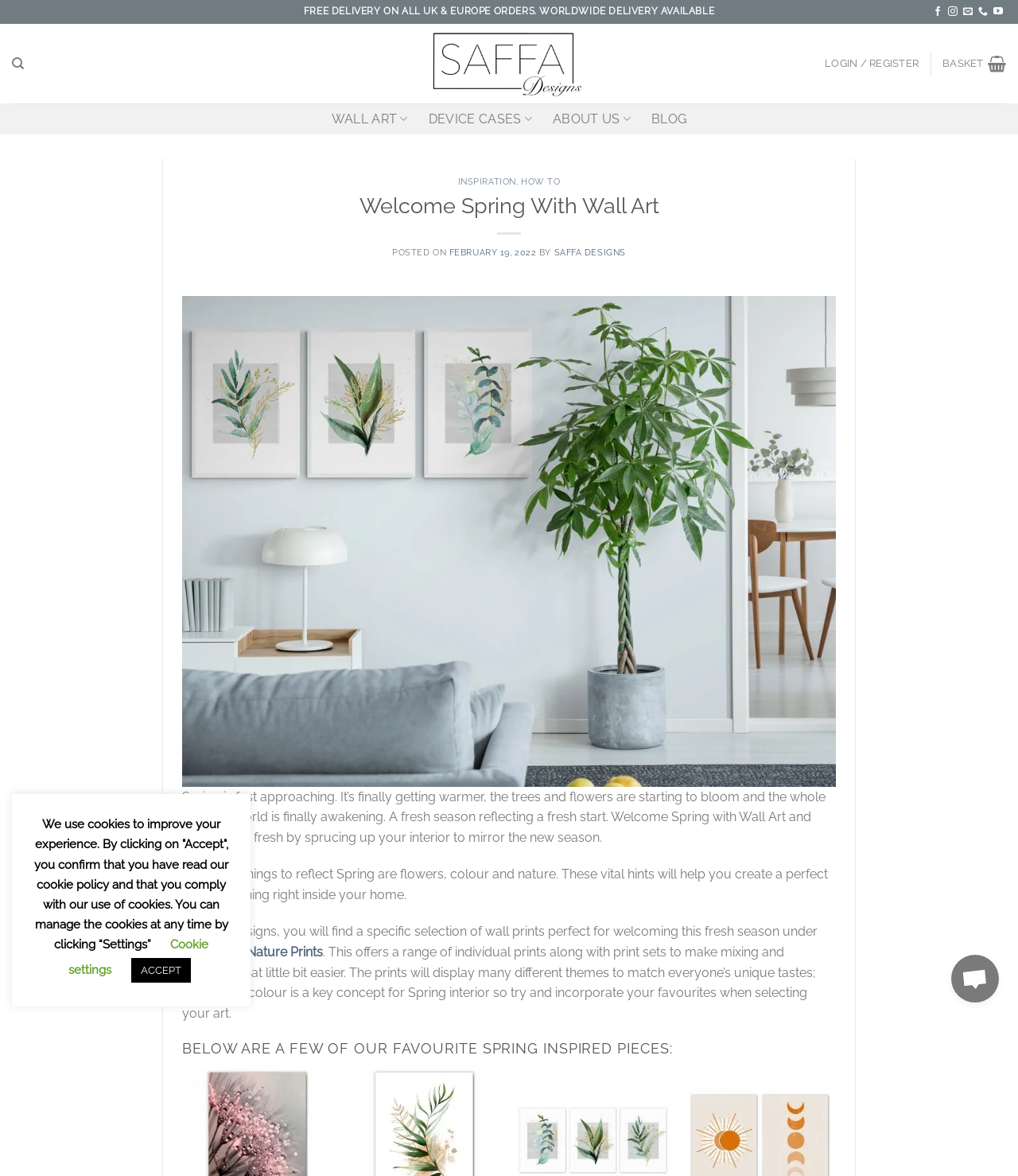Identify the bounding box coordinates of the element to click to follow this instruction: 'Search for products'. Ensure the coordinates are four float values between 0 and 1, provided as [left, top, right, bottom].

[0.012, 0.041, 0.024, 0.067]